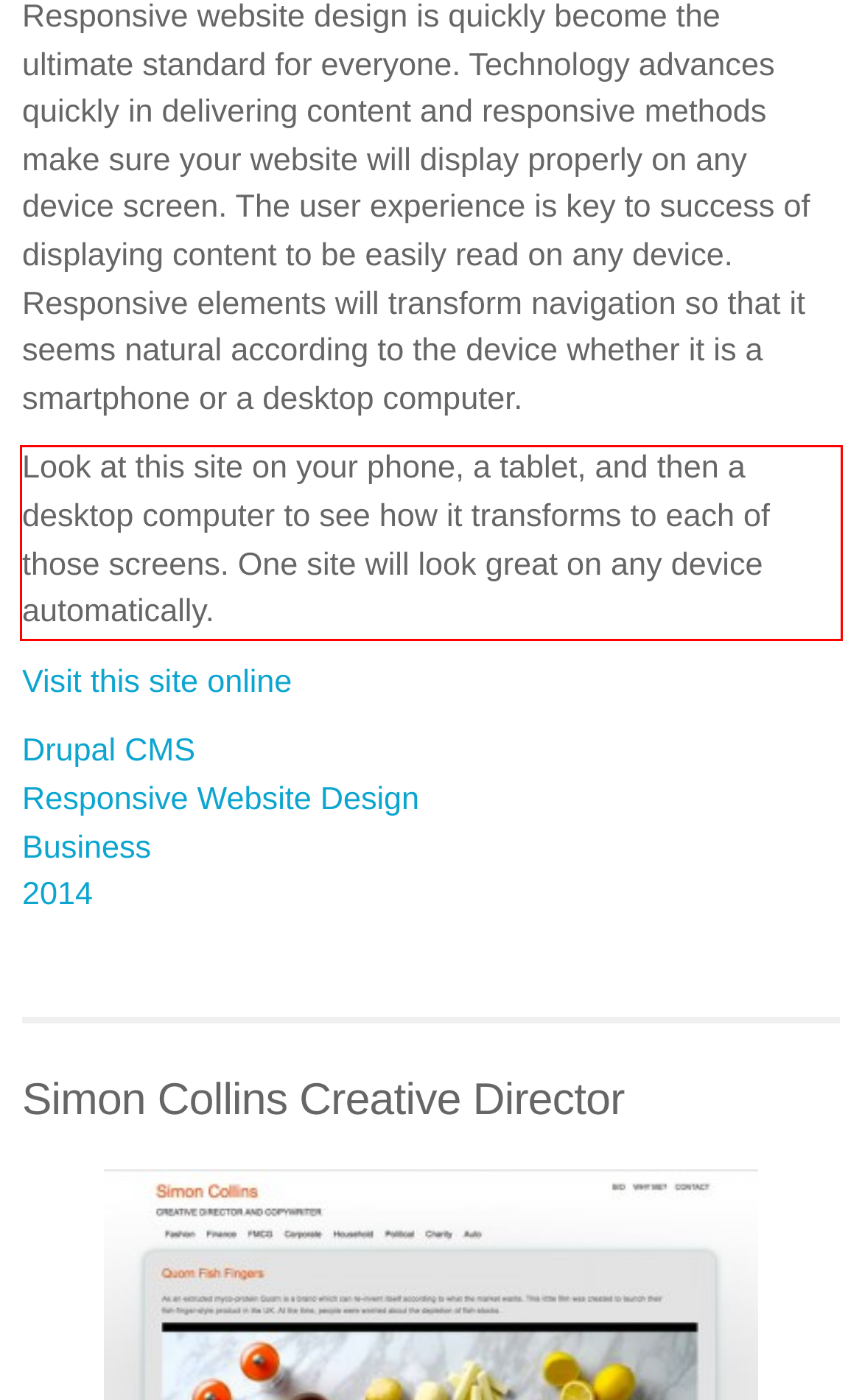Review the webpage screenshot provided, and perform OCR to extract the text from the red bounding box.

Look at this site on your phone, a tablet, and then a desktop computer to see how it transforms to each of those screens. One site will look great on any device automatically.